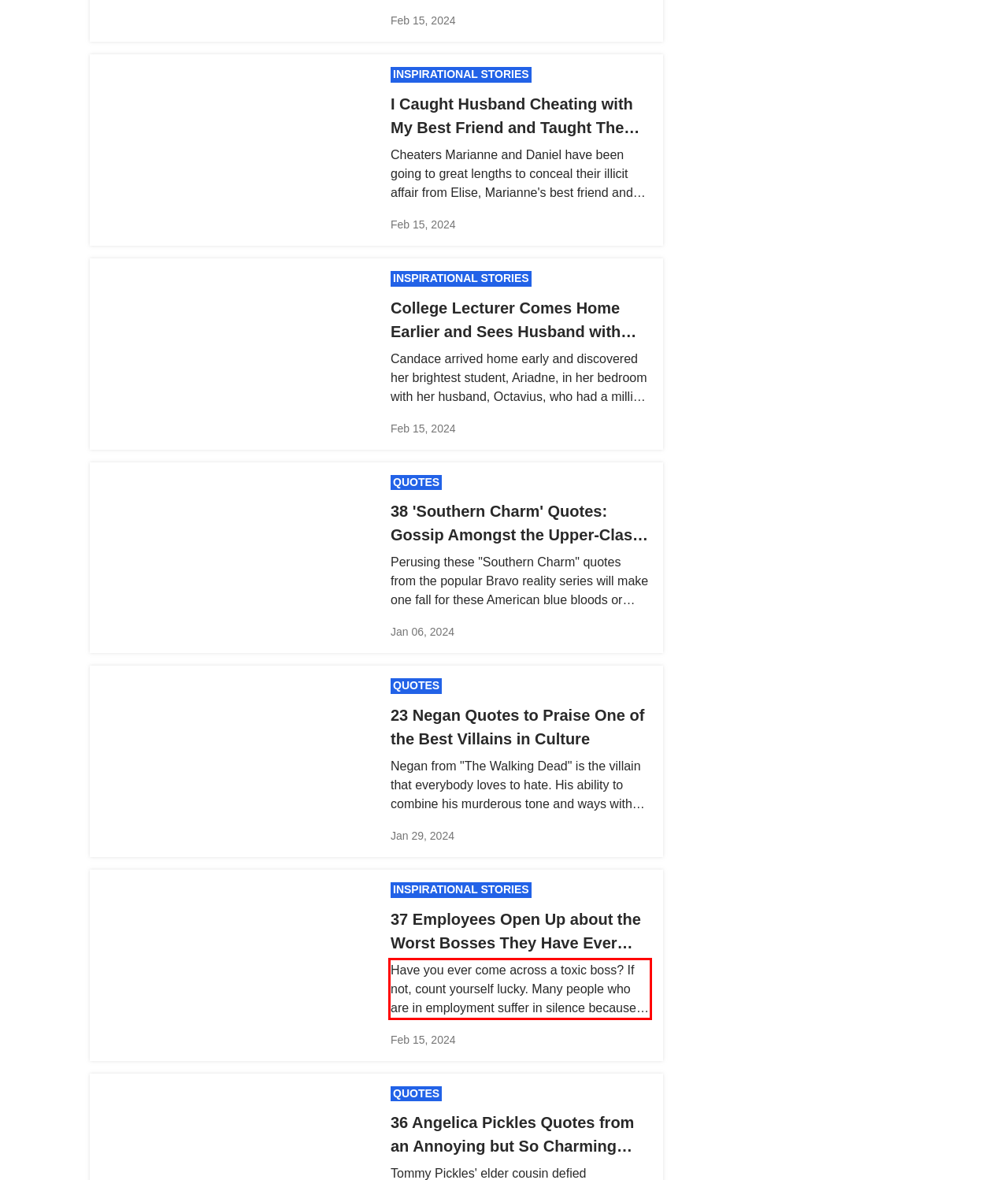Extract and provide the text found inside the red rectangle in the screenshot of the webpage.

Have you ever come across a toxic boss? If not, count yourself lucky. Many people who are in employment suffer in silence because of toxic and mean bosses, and some end up quitting for the sake of their mental health.